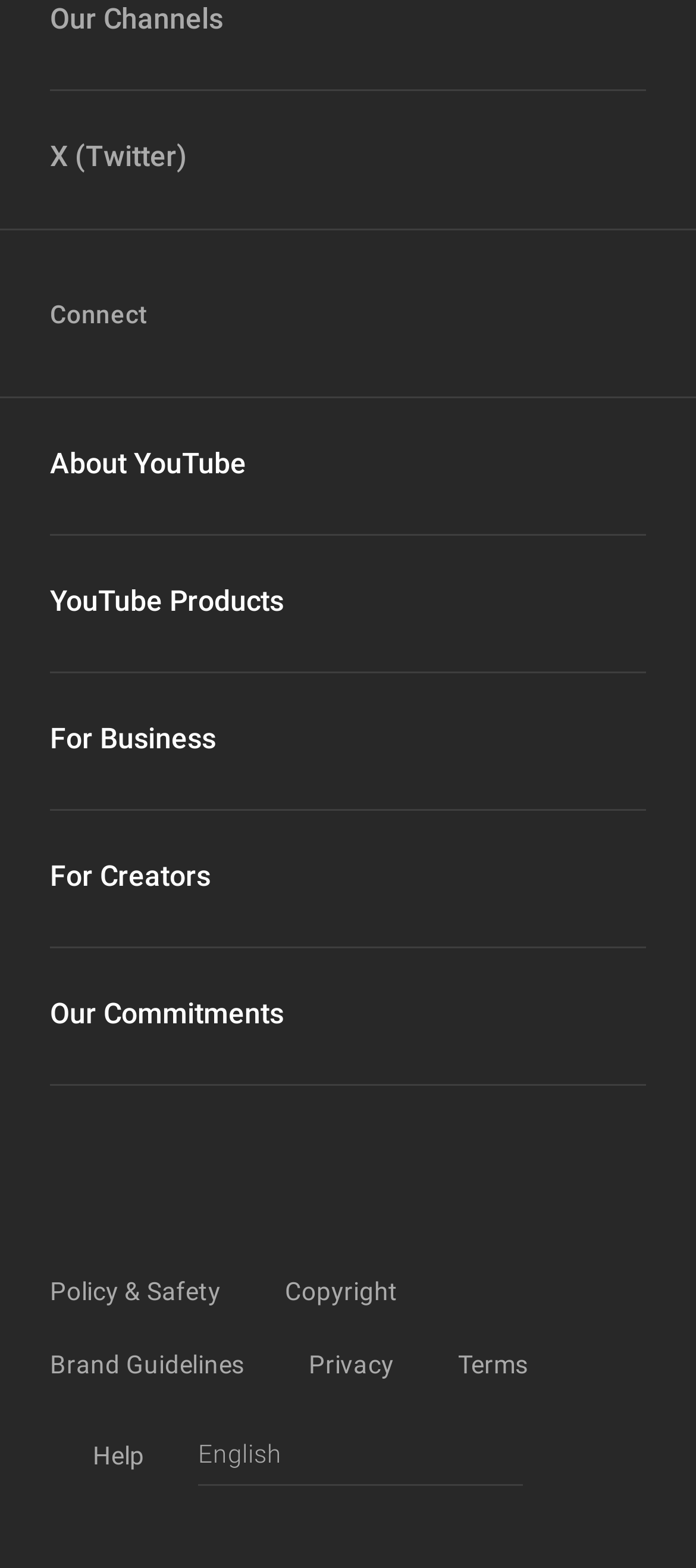Find the bounding box coordinates of the clickable region needed to perform the following instruction: "Read the recent post about coffee and arginine". The coordinates should be provided as four float numbers between 0 and 1, i.e., [left, top, right, bottom].

None